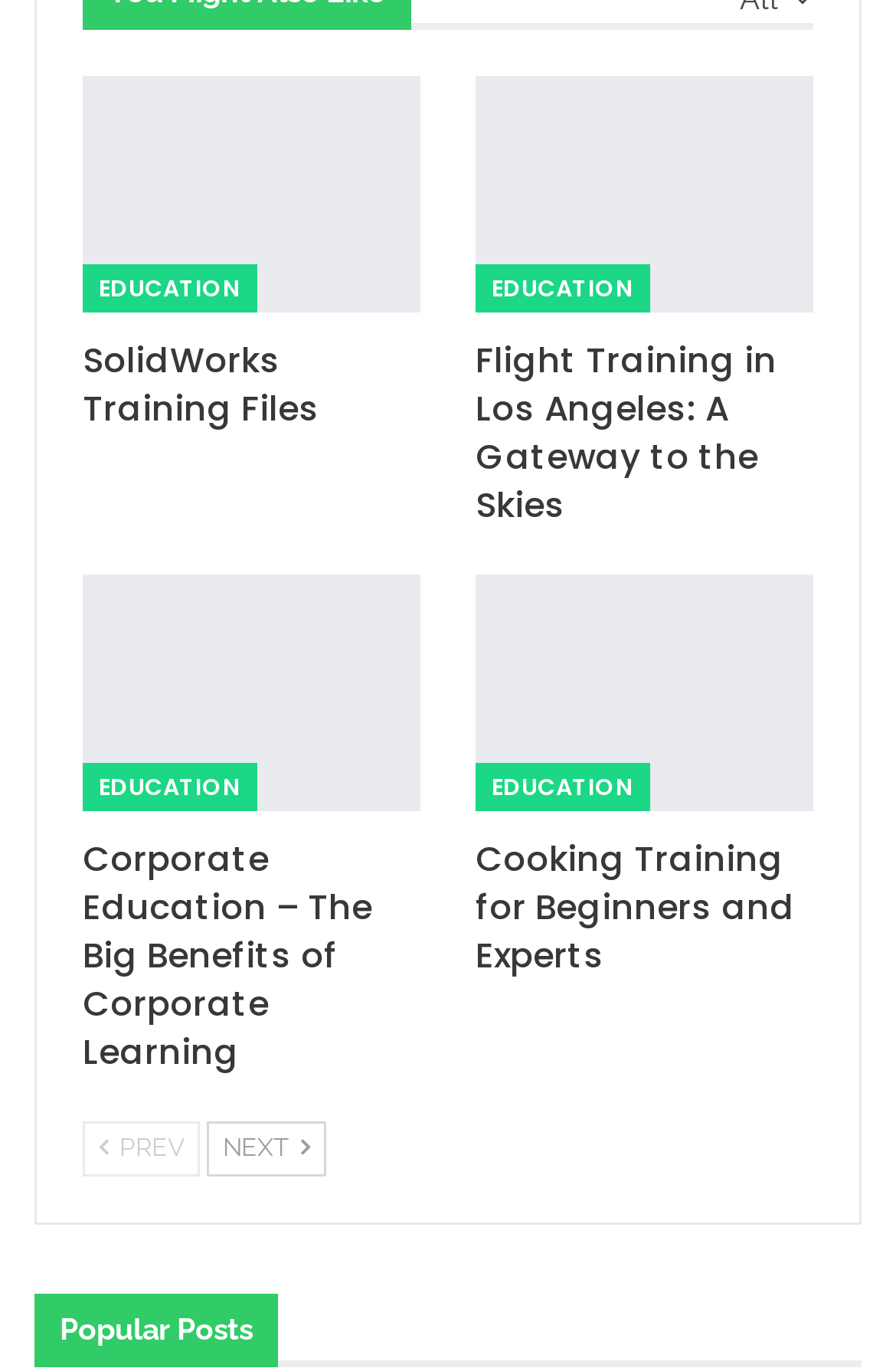Identify the bounding box coordinates for the element that needs to be clicked to fulfill this instruction: "click on EDUCATION". Provide the coordinates in the format of four float numbers between 0 and 1: [left, top, right, bottom].

[0.092, 0.193, 0.287, 0.228]